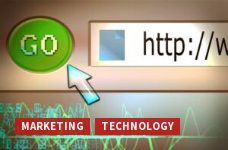How many bold red labels are there?
Refer to the image and provide a concise answer in one word or phrase.

2